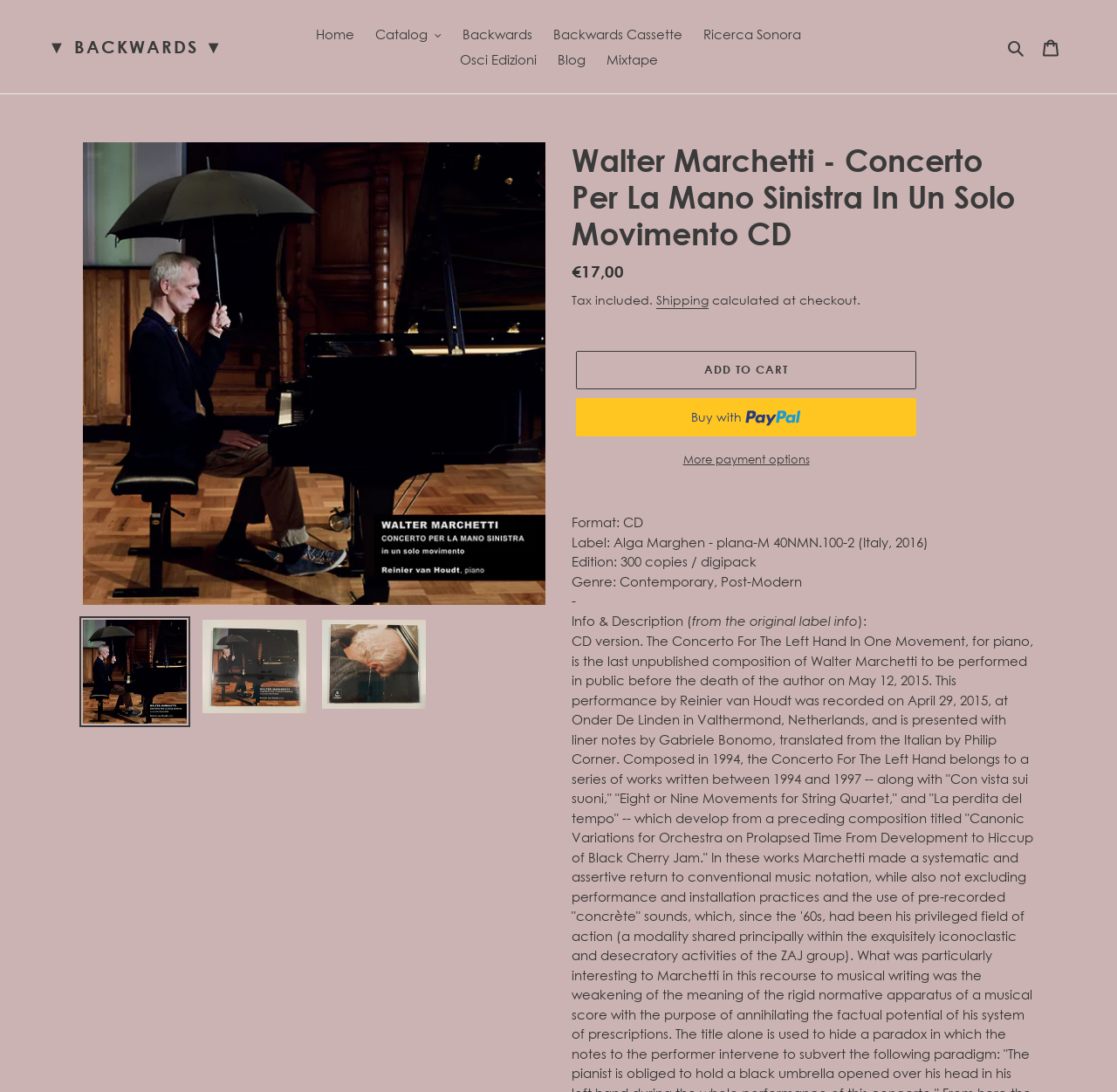What is the headline of the webpage?

Walter Marchetti ‎- Concerto Per La Mano Sinistra In Un Solo Movimento CD